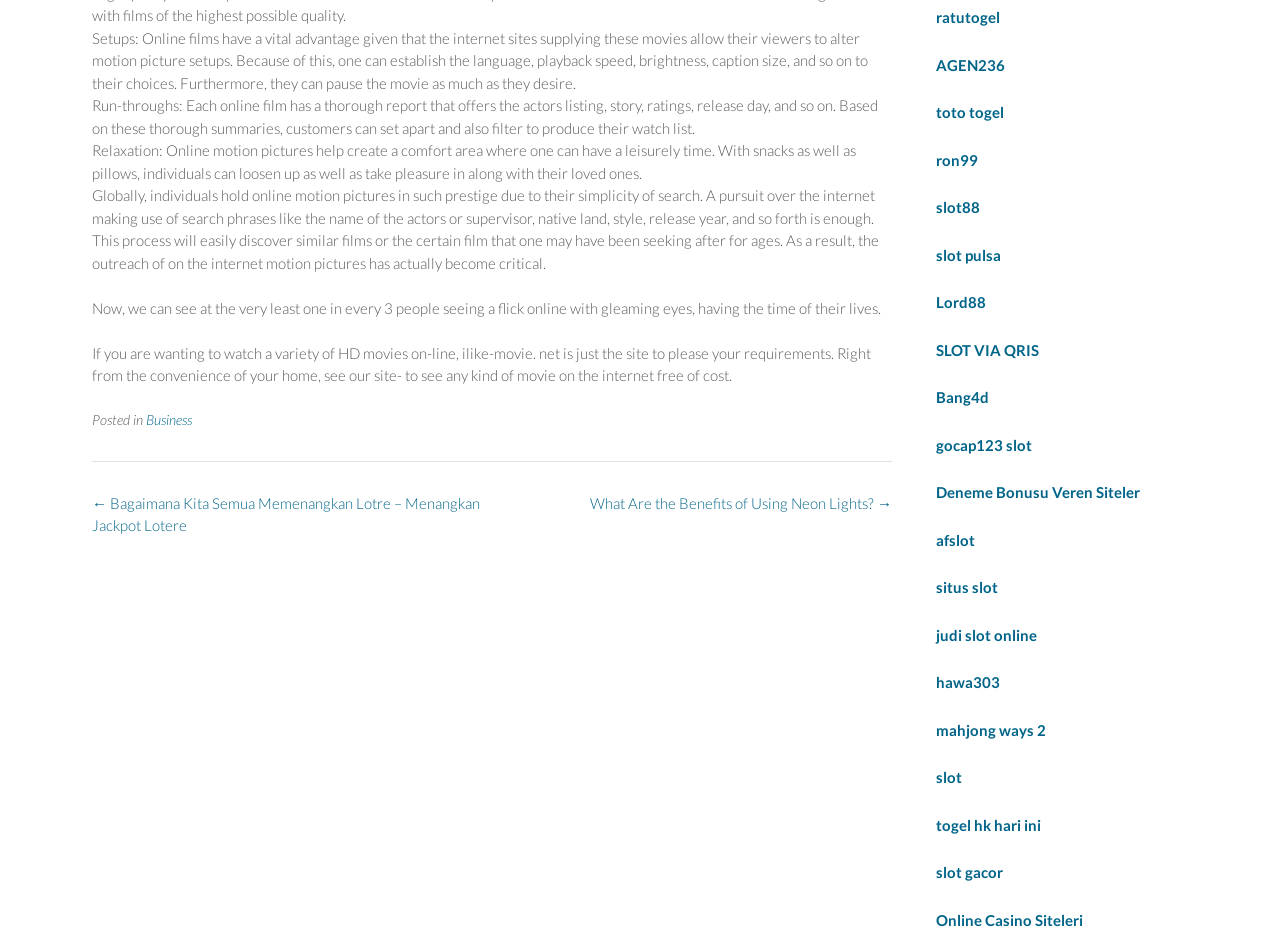Kindly provide the bounding box coordinates of the section you need to click on to fulfill the given instruction: "Go to the previous post".

[0.072, 0.527, 0.375, 0.57]